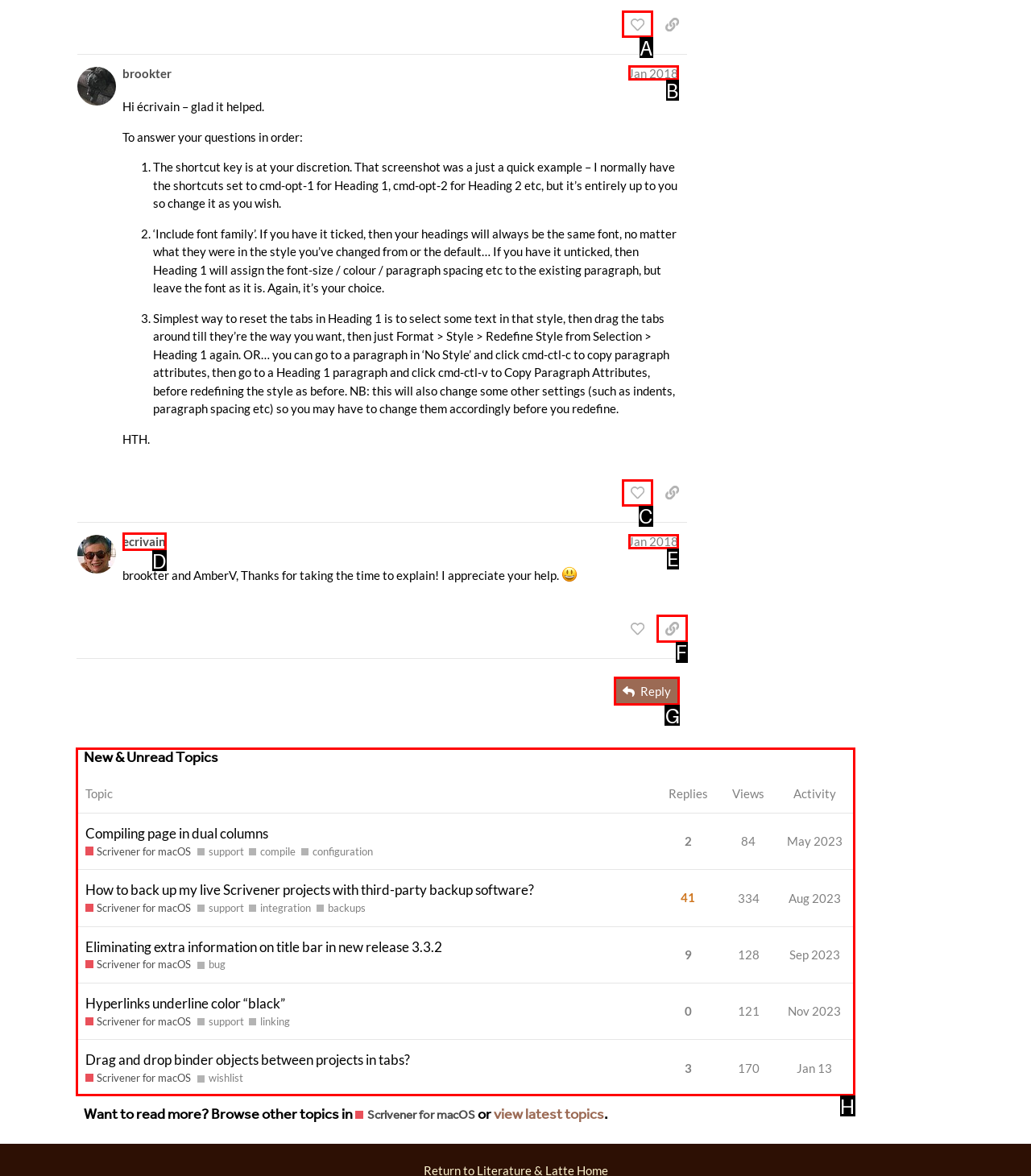Tell me which one HTML element you should click to complete the following task: view new and unread topics
Answer with the option's letter from the given choices directly.

H